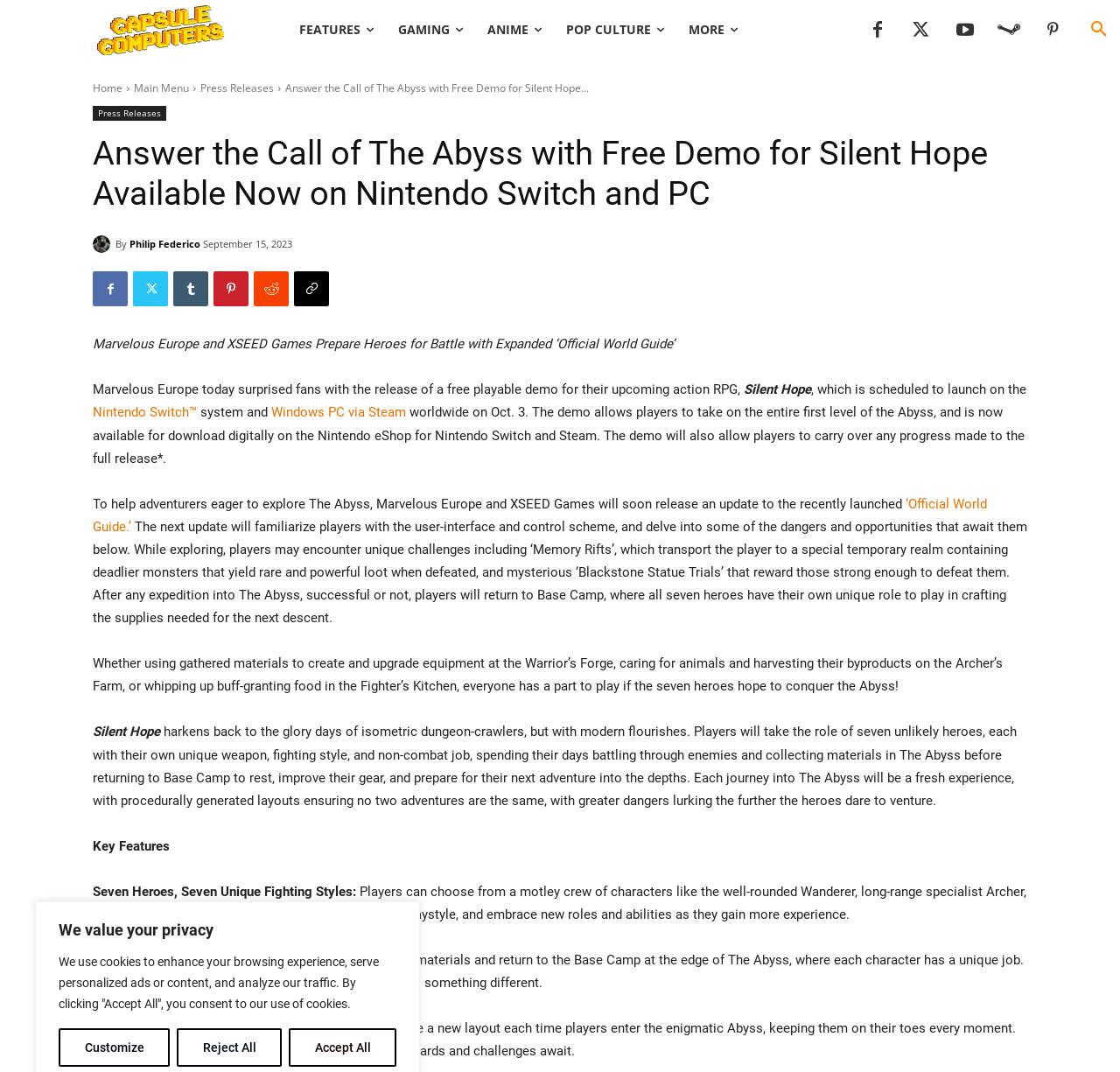Find and provide the bounding box coordinates for the UI element described here: "‘Official World Guide.’". The coordinates should be given as four float numbers between 0 and 1: [left, top, right, bottom].

[0.083, 0.463, 0.881, 0.499]